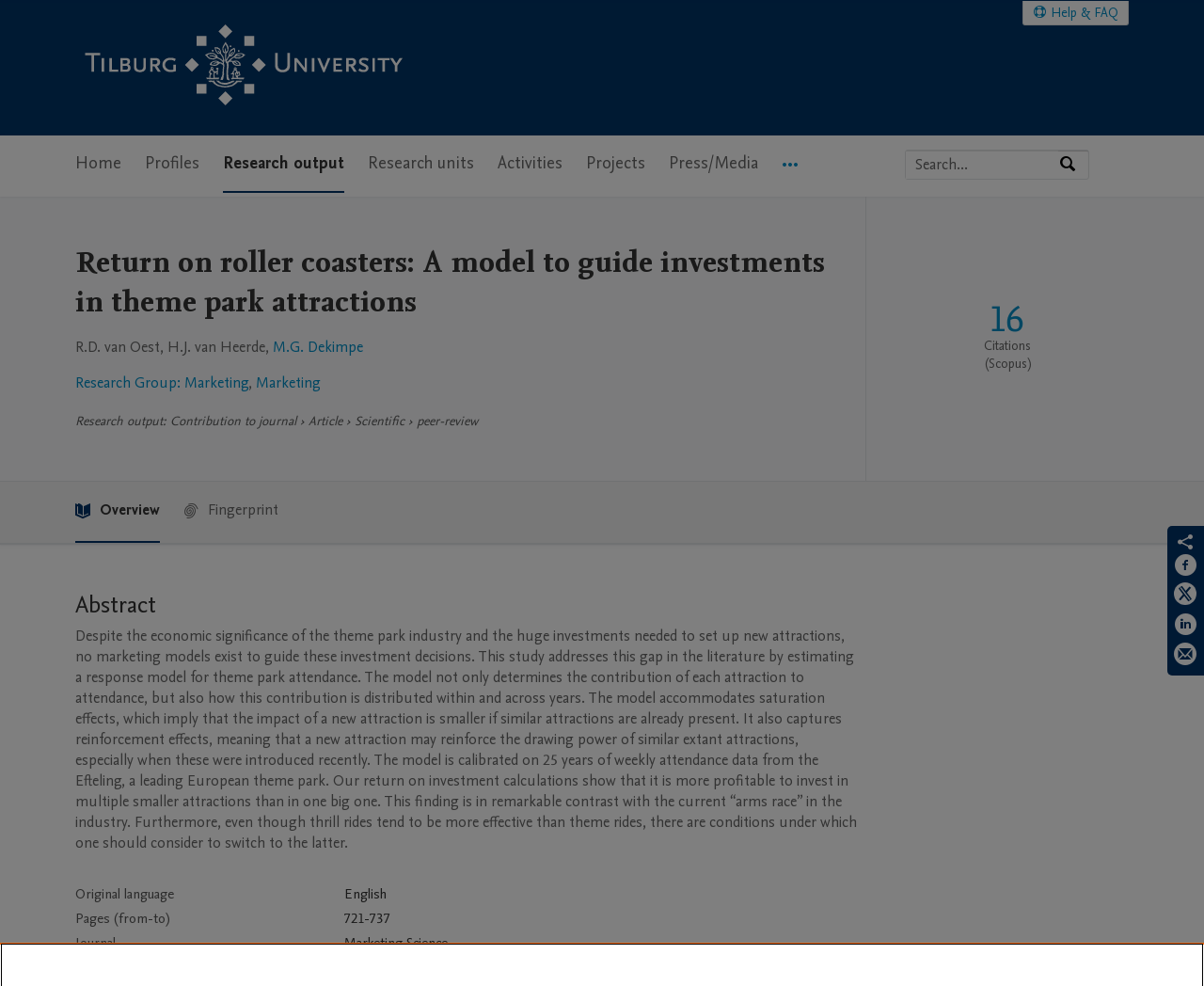What is the name of the theme park used in the study?
Using the information from the image, give a concise answer in one word or a short phrase.

Efteling